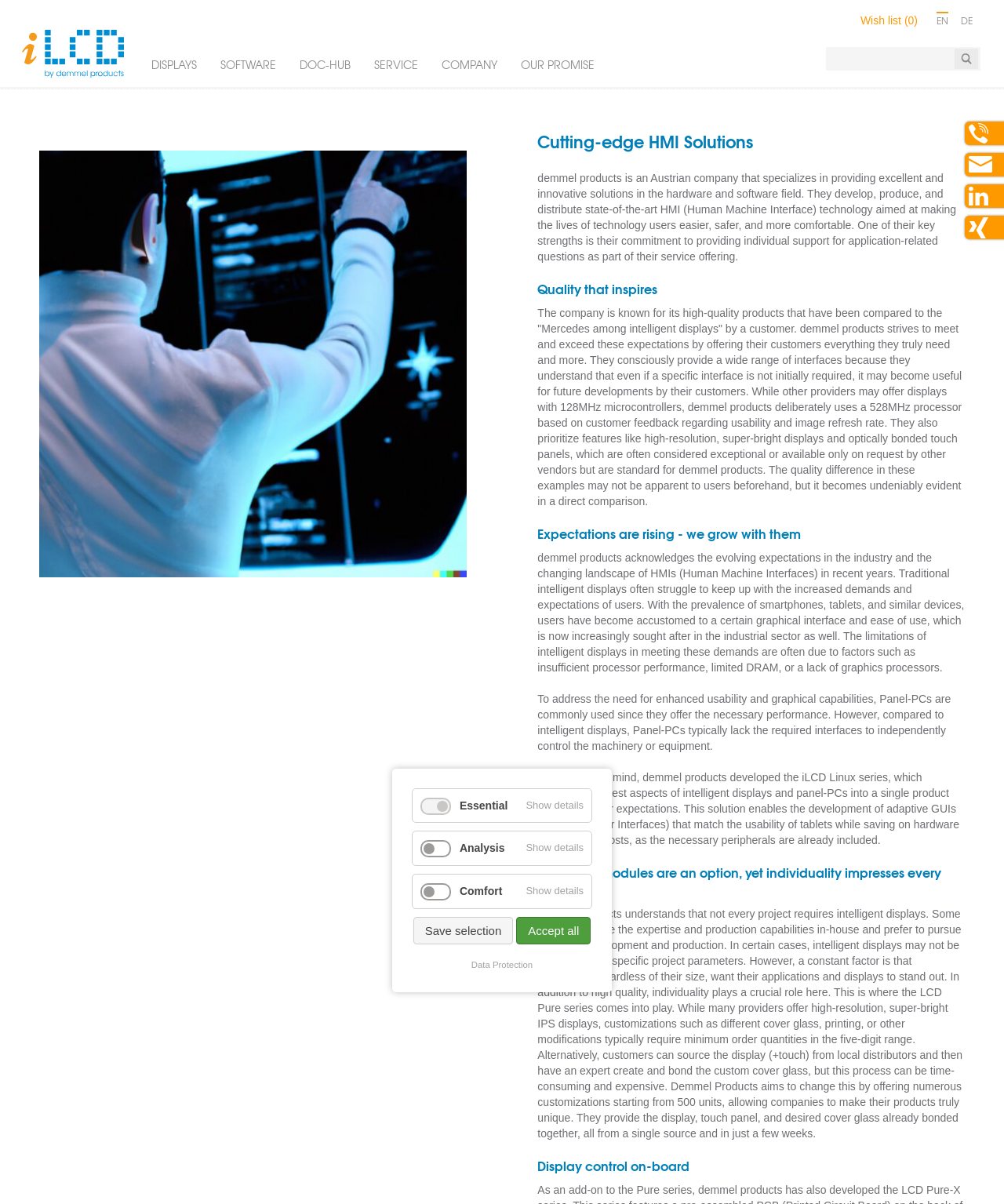Find the coordinates for the bounding box of the element with this description: "parent_node: Search for: aria-label="Search"".

None